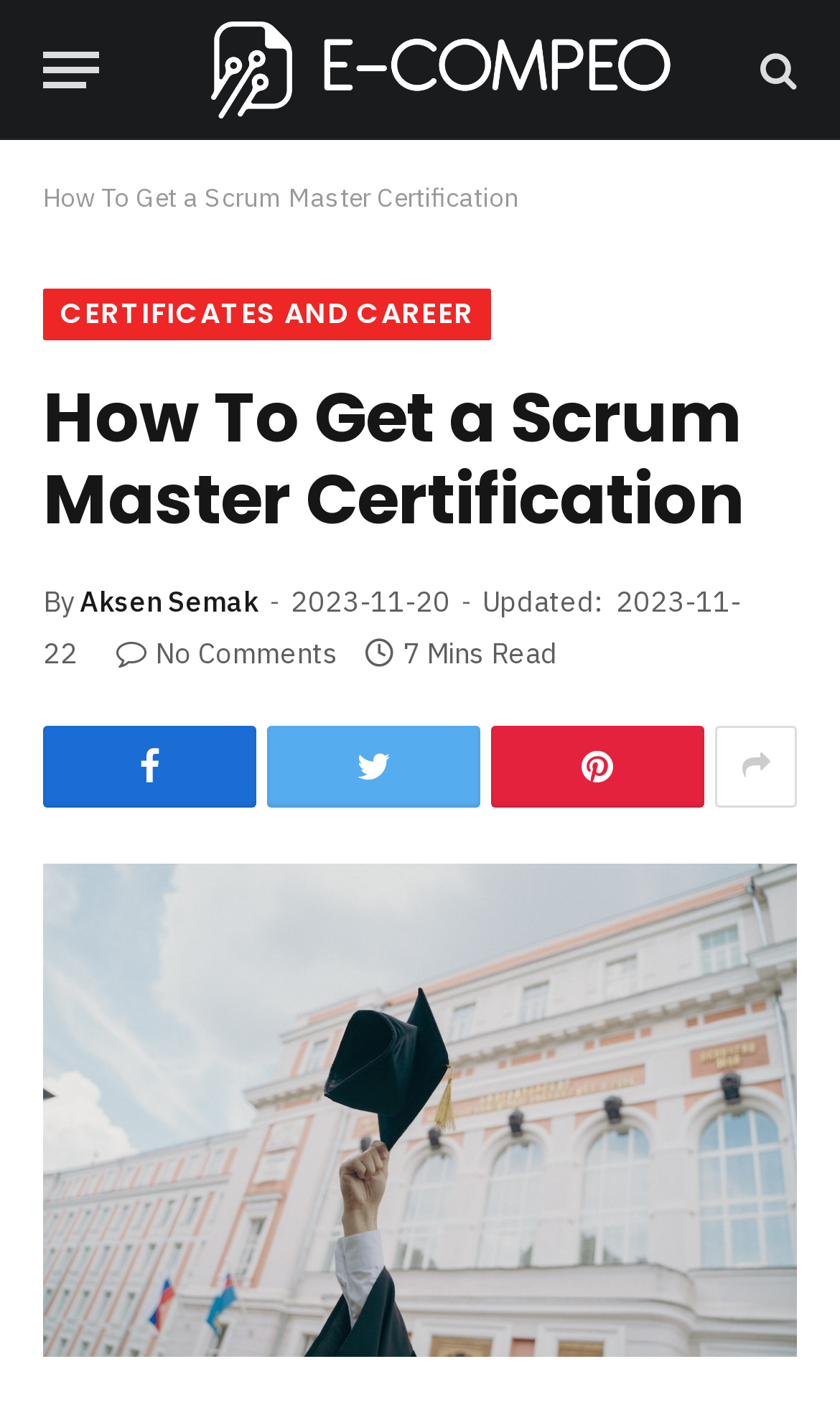Please examine the image and provide a detailed answer to the question: What is the position of the 'Menu' button?

The position of the 'Menu' button can be determined by looking at its bounding box coordinates, which are [0.051, 0.015, 0.118, 0.083], indicating that it is located at the top-left corner of the webpage.